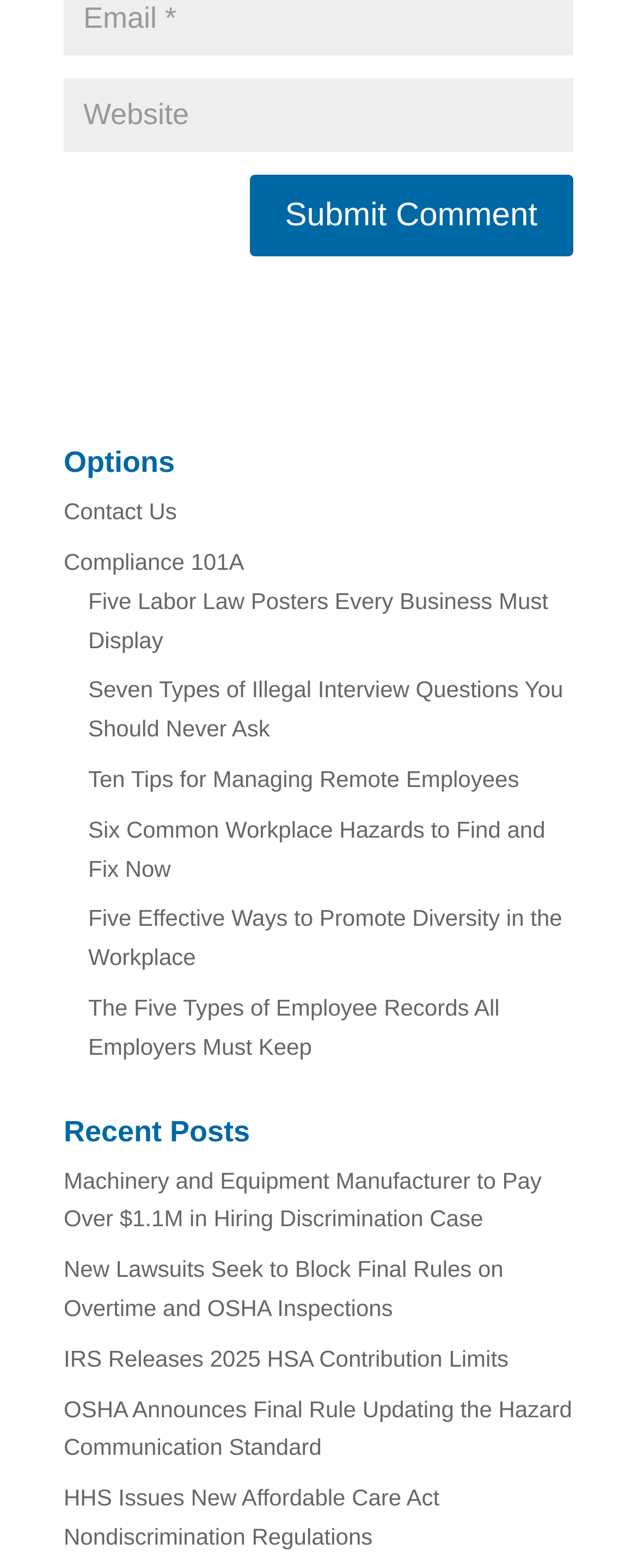Determine the bounding box coordinates for the region that must be clicked to execute the following instruction: "Enter email address".

[0.1, 0.05, 0.9, 0.097]